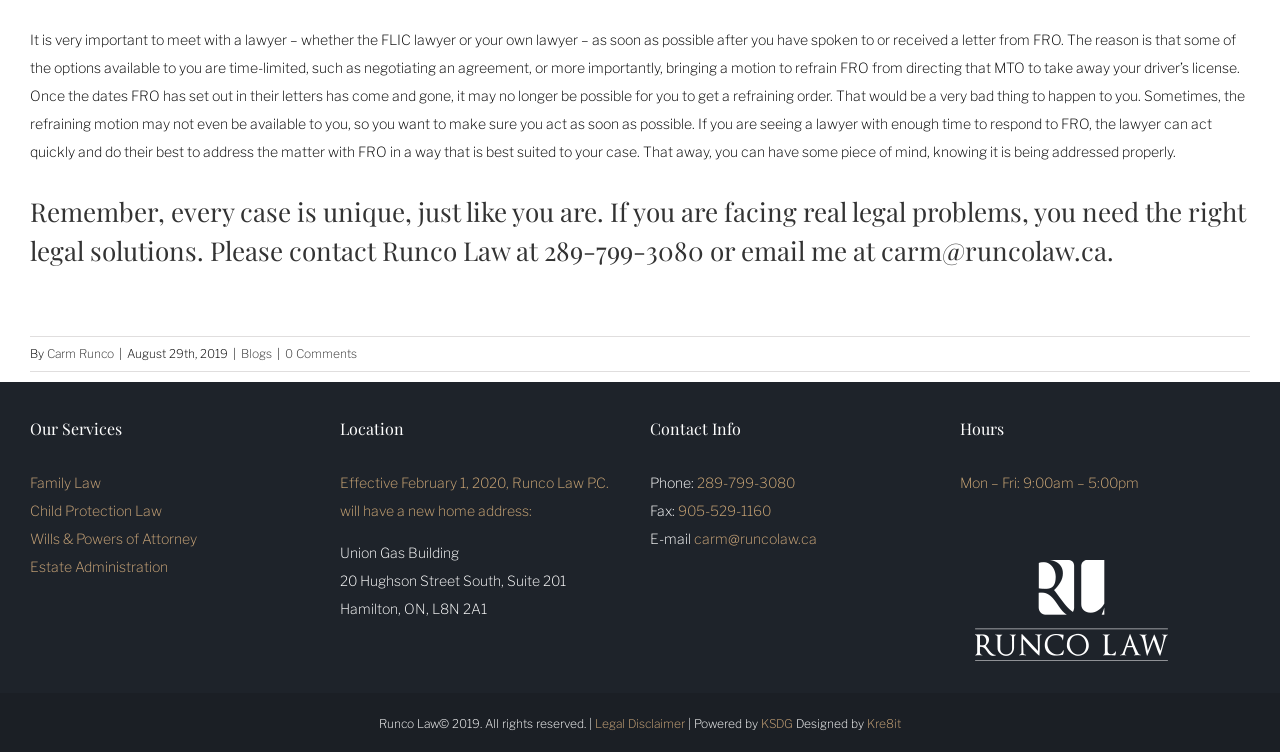Locate the bounding box coordinates of the clickable part needed for the task: "Get the phone number of the lawyer".

[0.542, 0.63, 0.621, 0.653]